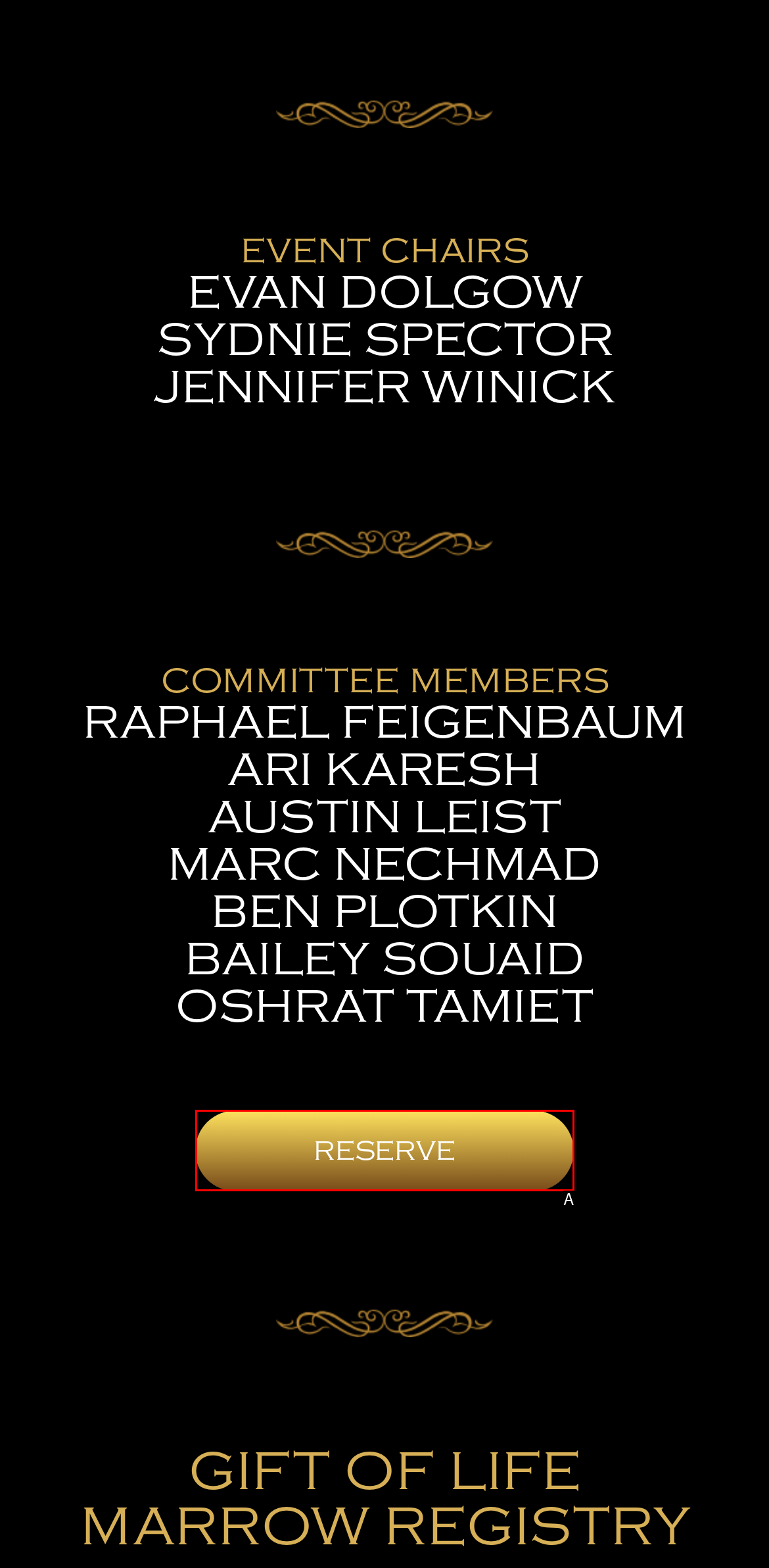Based on the element described as: Reserve
Find and respond with the letter of the correct UI element.

A